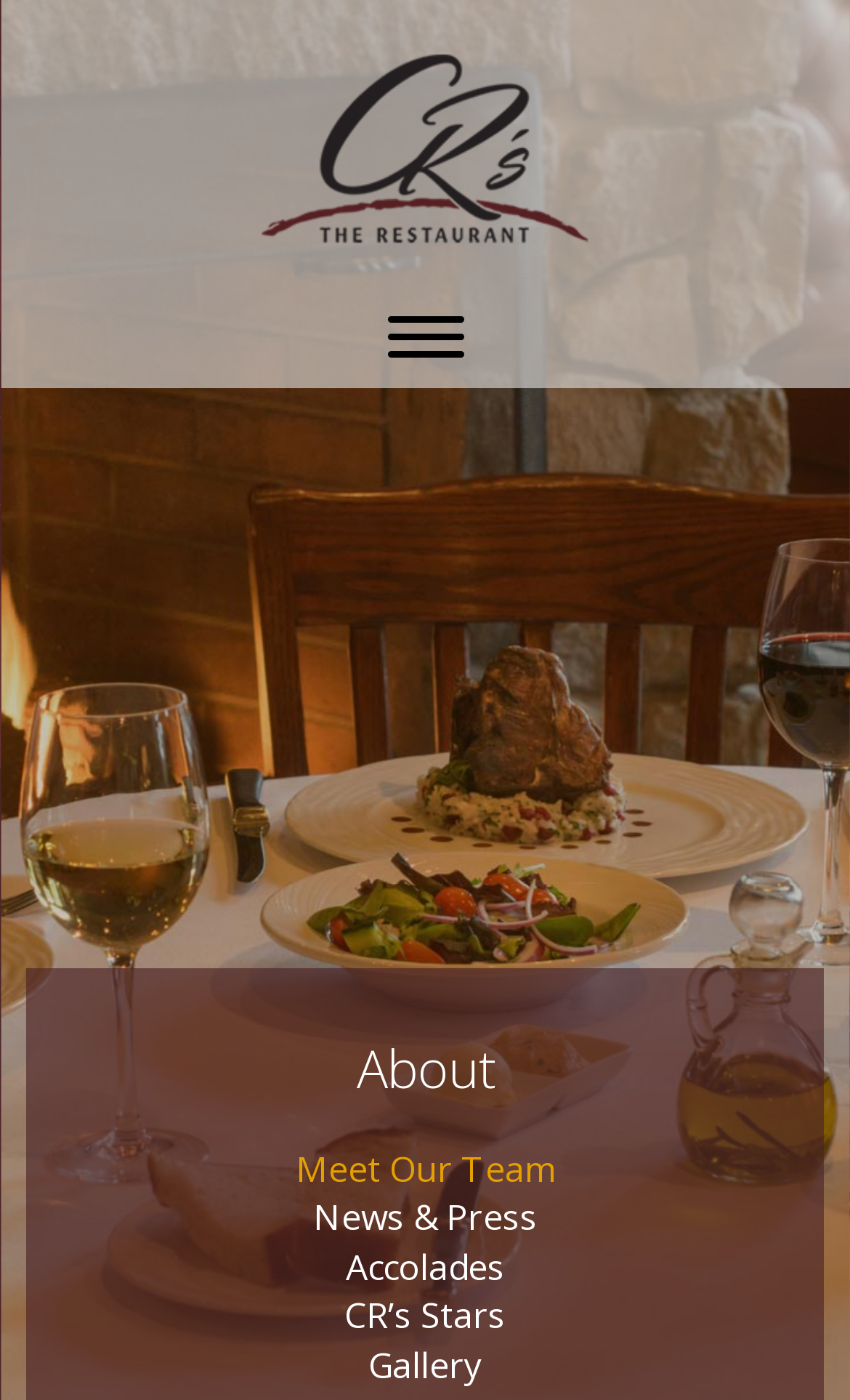What is the name of the restaurant?
Based on the image content, provide your answer in one word or a short phrase.

CR's The Restaurant